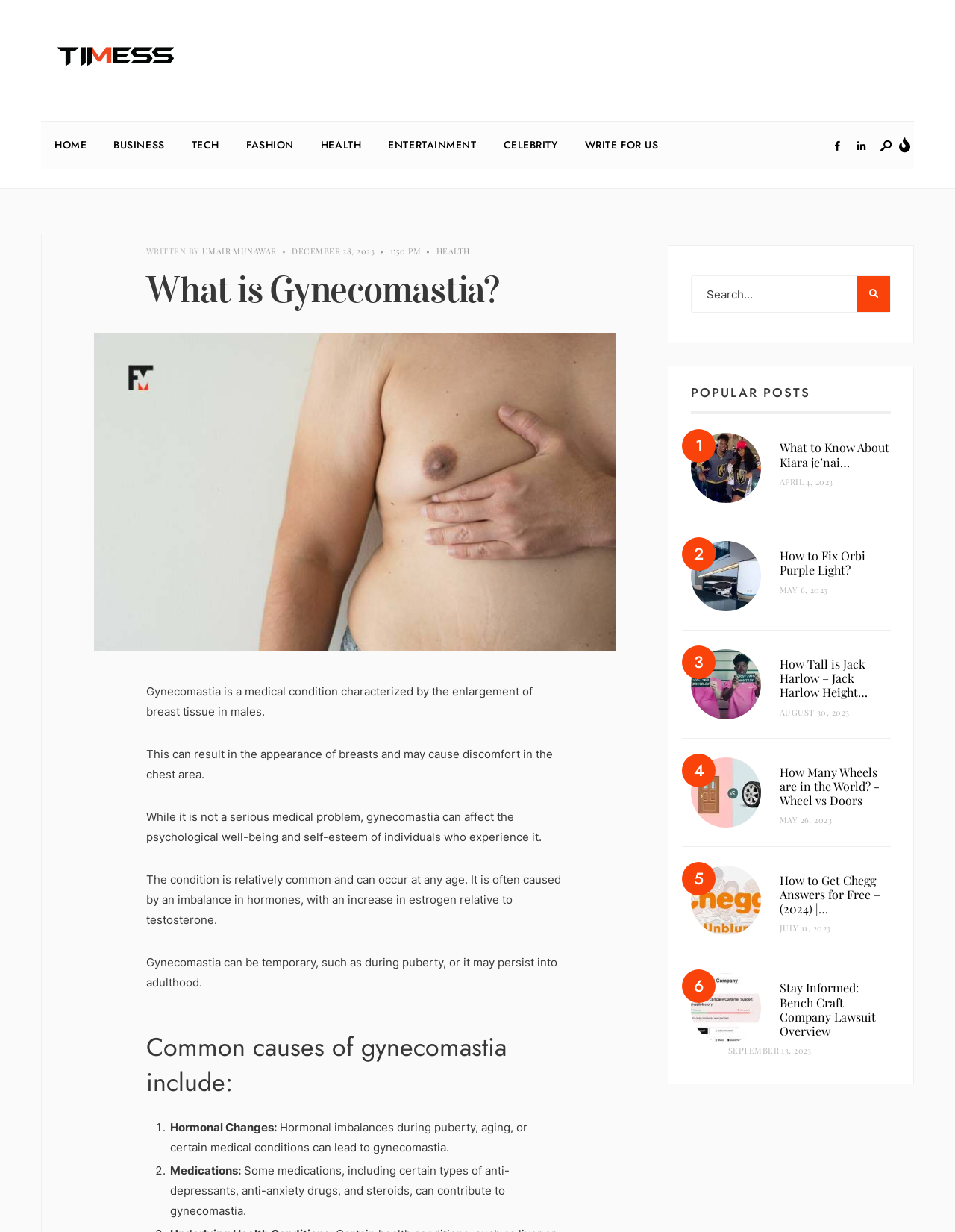Find the bounding box coordinates of the area that needs to be clicked in order to achieve the following instruction: "View the image about gynecomastia". The coordinates should be specified as four float numbers between 0 and 1, i.e., [left, top, right, bottom].

[0.098, 0.27, 0.645, 0.529]